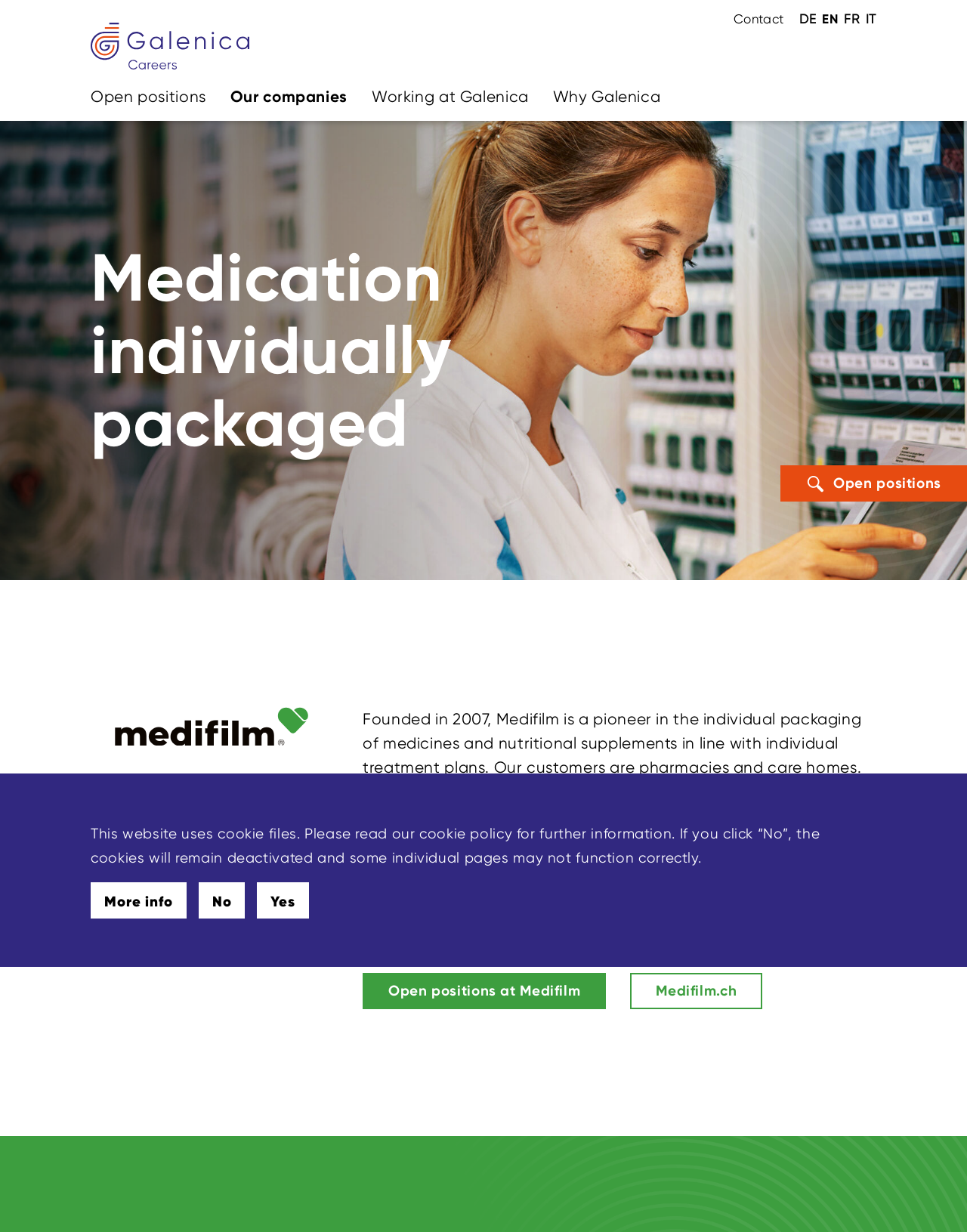Determine the bounding box coordinates of the element that should be clicked to execute the following command: "View open positions".

[0.094, 0.069, 0.213, 0.088]